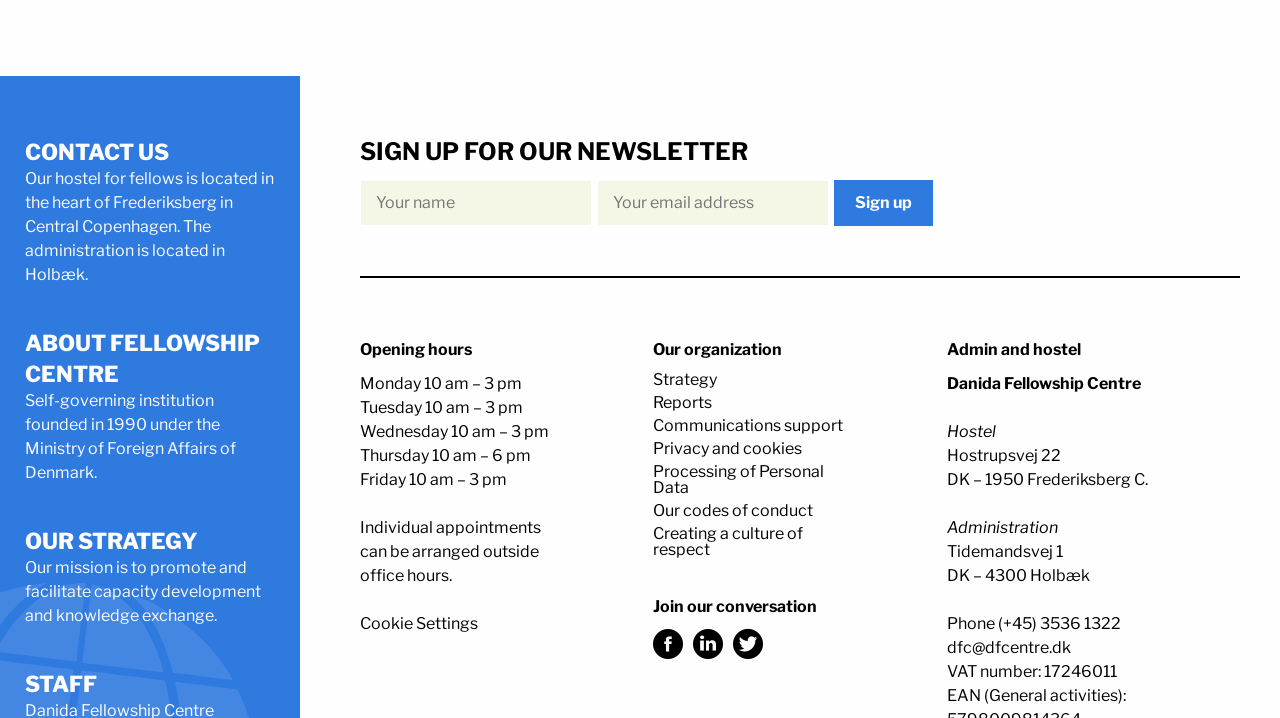Identify the bounding box for the described UI element: "Creating a culture of respect".

[0.51, 0.73, 0.628, 0.779]